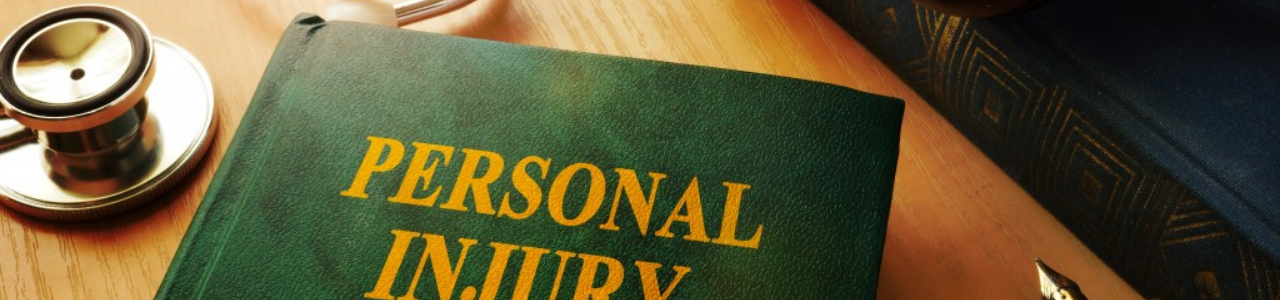Examine the image and give a thorough answer to the following question:
What is partially visible beside the book?

A stethoscope is partially visible beside the book, symbolizing the medical implications often associated with personal injury cases. The presence of the stethoscope suggests that the image is related to medical and legal considerations.